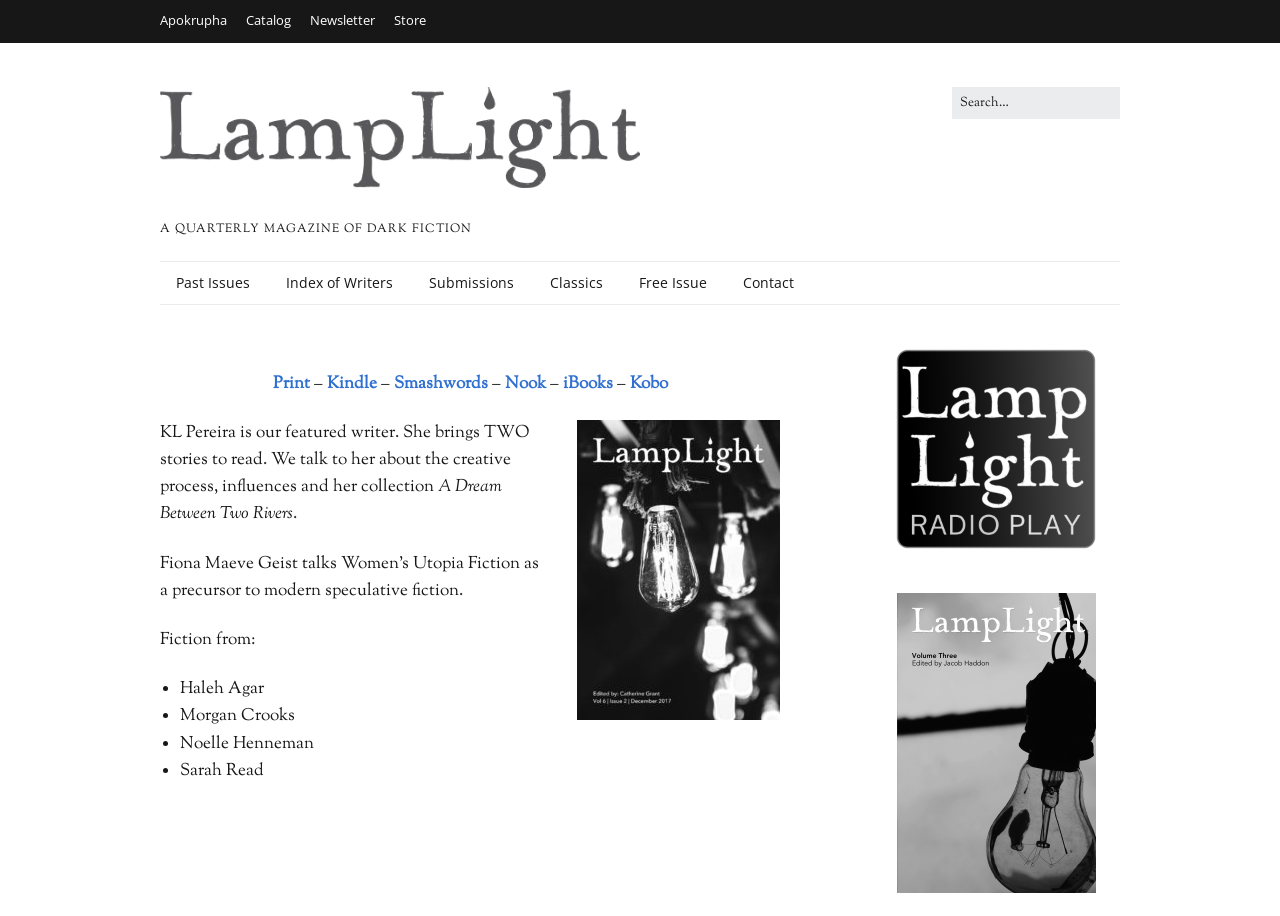Please find the bounding box coordinates of the element that you should click to achieve the following instruction: "Search for something". The coordinates should be presented as four float numbers between 0 and 1: [left, top, right, bottom].

[0.744, 0.095, 0.875, 0.13]